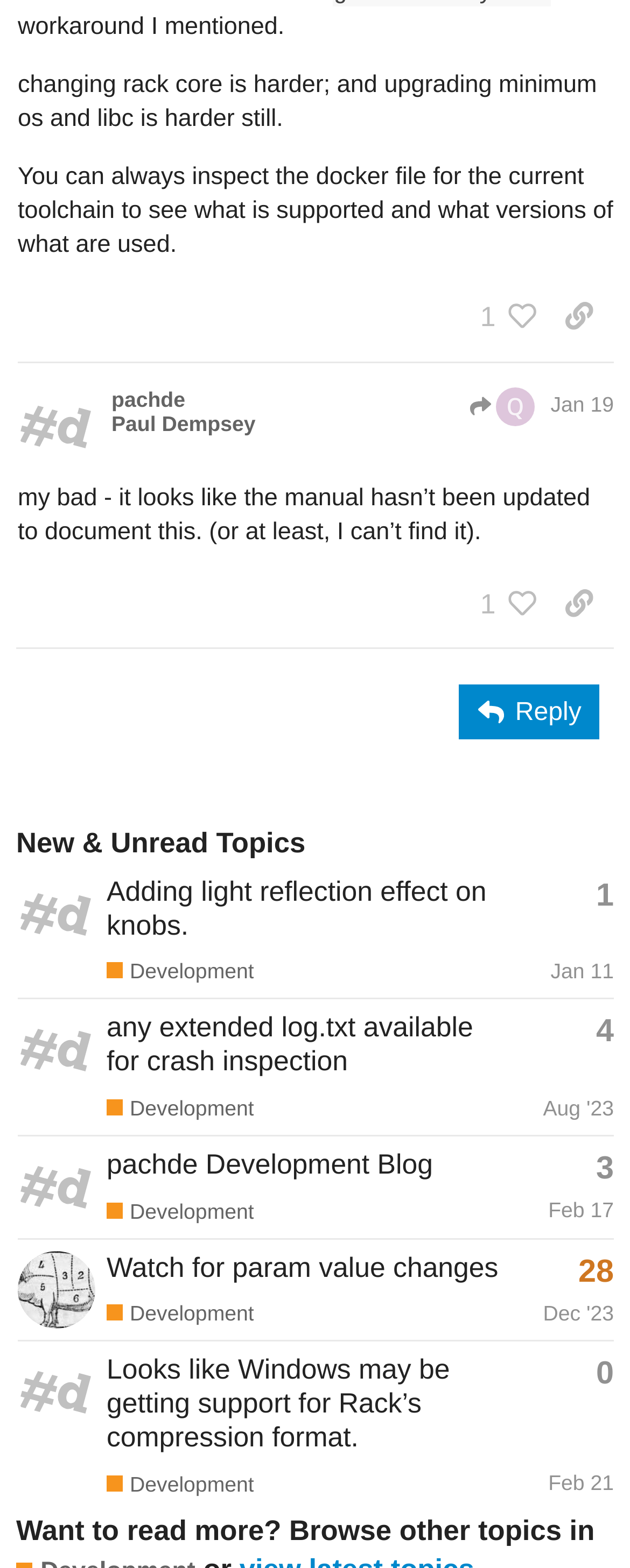Can you find the bounding box coordinates for the element that needs to be clicked to execute this instruction: "Copy a link to this post to clipboard"? The coordinates should be given as four float numbers between 0 and 1, i.e., [left, top, right, bottom].

[0.864, 0.365, 0.974, 0.405]